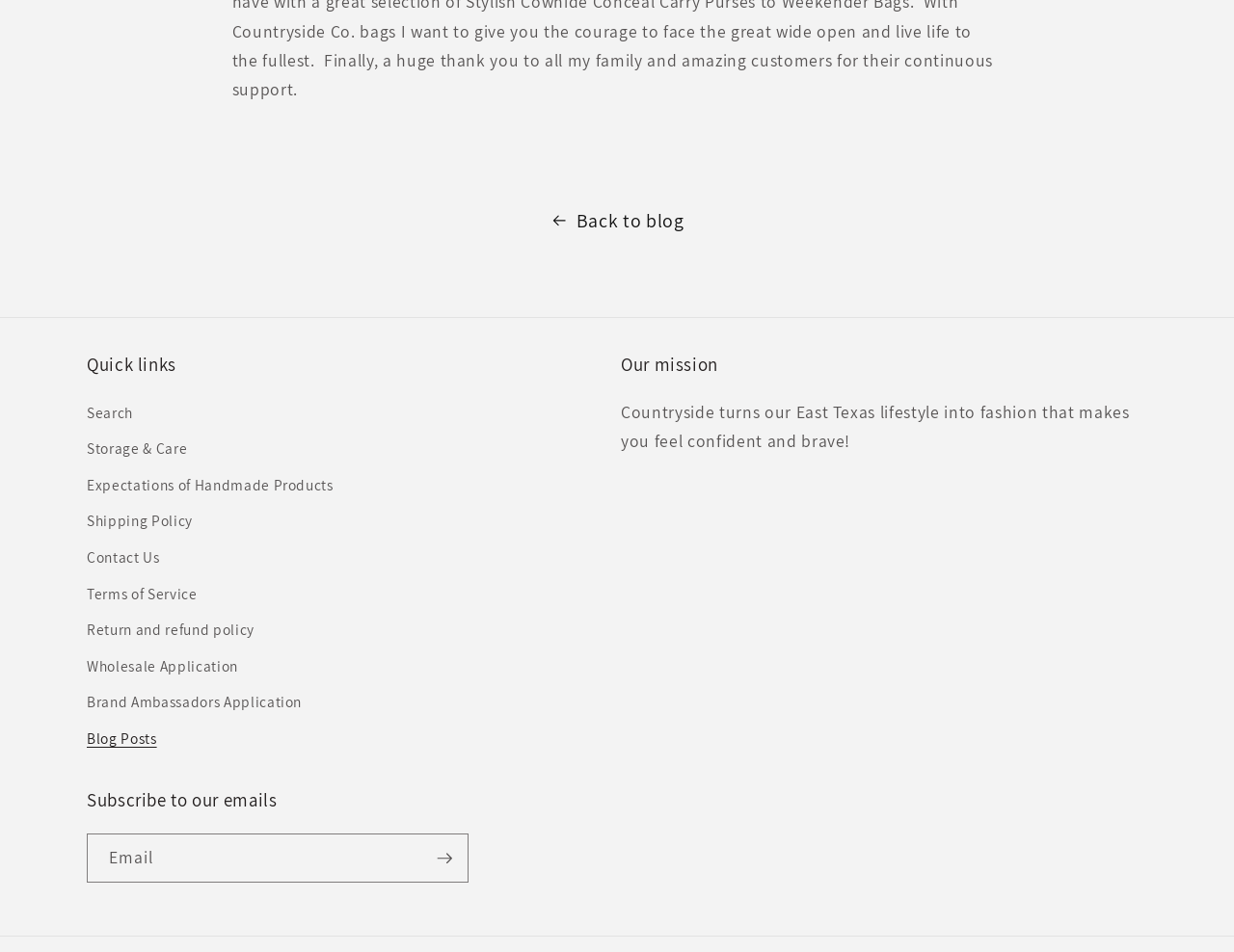Determine the bounding box coordinates of the clickable element to achieve the following action: 'Read about Storage & Care'. Provide the coordinates as four float values between 0 and 1, formatted as [left, top, right, bottom].

[0.07, 0.452, 0.152, 0.49]